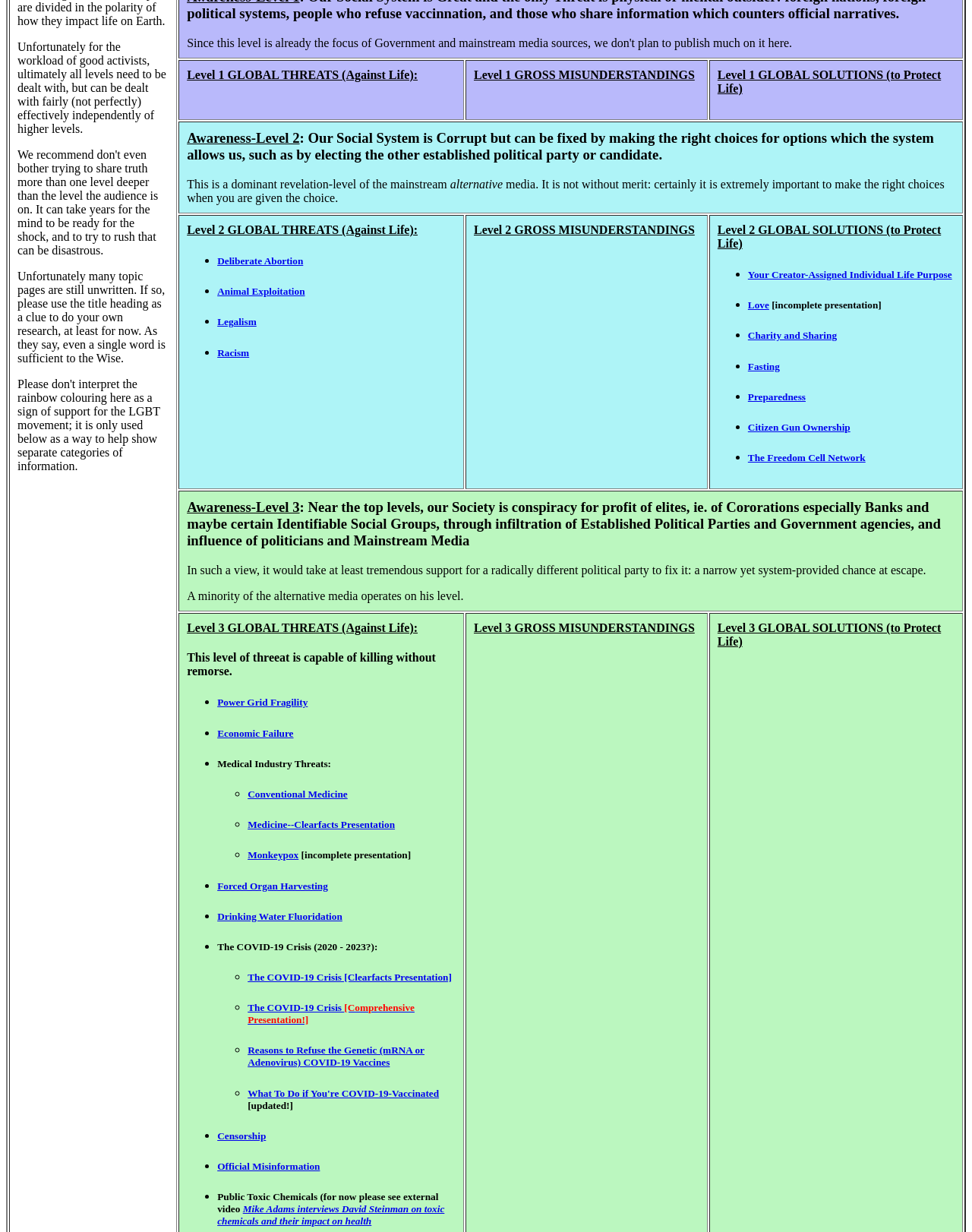What are the three main columns on the webpage?
Refer to the screenshot and answer in one word or phrase.

GLOBAL THREATS, GROSS MISUNDERSTANDINGS, GLOBAL SOLUTIONS